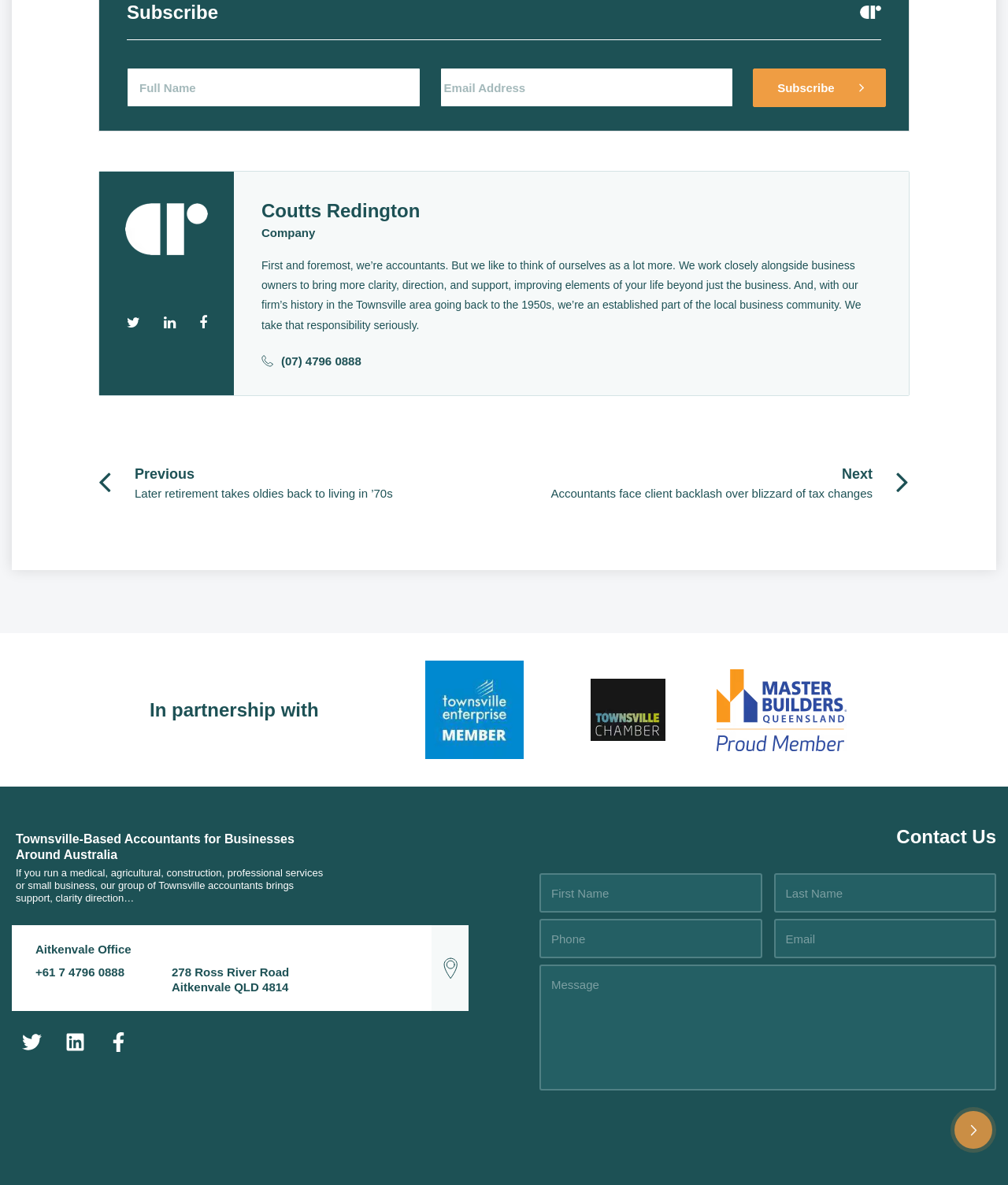What is the address of the Aitkenvale Office?
Please provide a comprehensive and detailed answer to the question.

The address of the Aitkenvale Office is mentioned in the link element '278 Ross River Road Aitkenvale QLD 4814' with bounding box coordinates [0.17, 0.814, 0.287, 0.838].